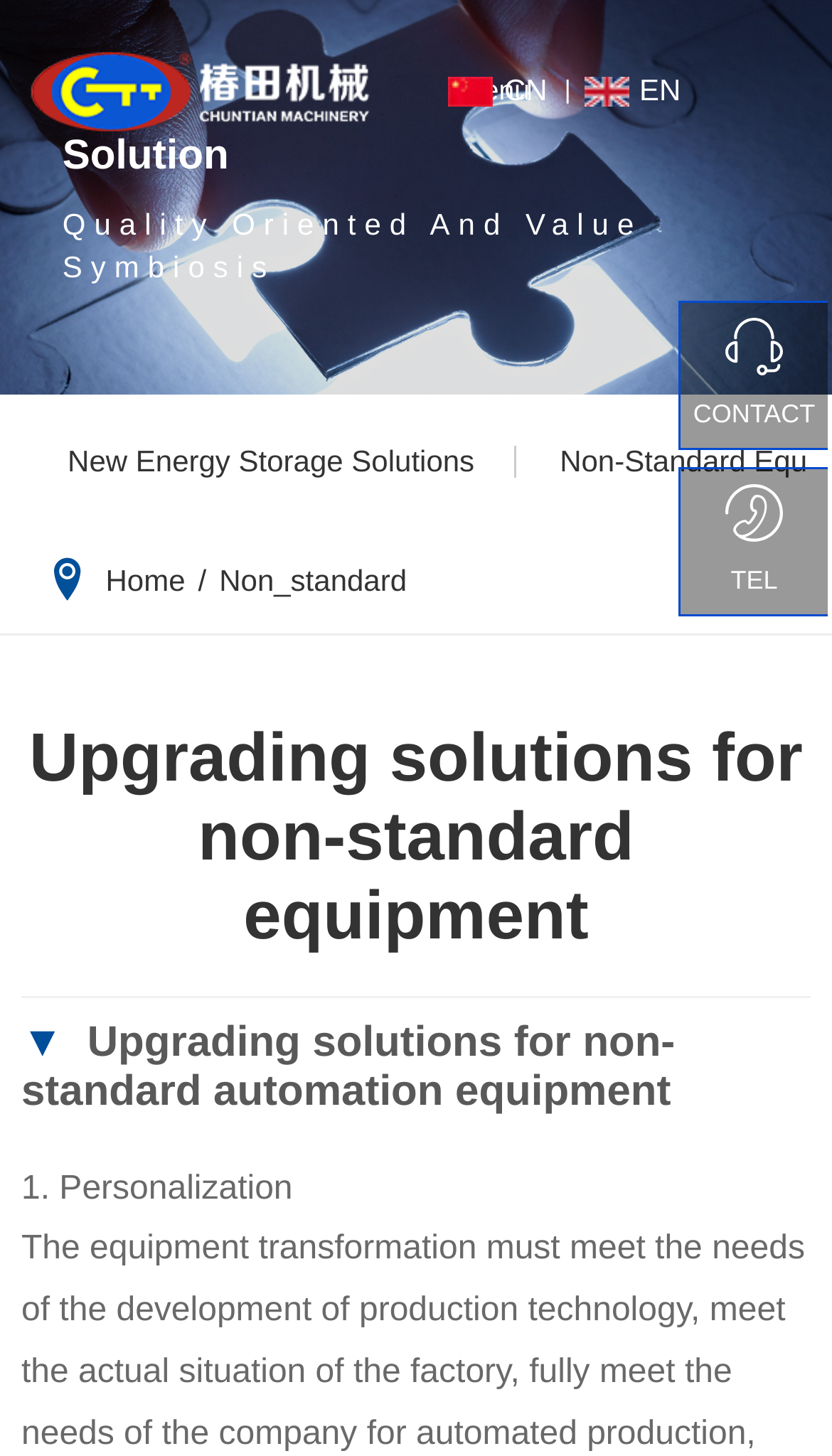Identify the bounding box coordinates of the clickable section necessary to follow the following instruction: "Contact the company". The coordinates should be presented as four float numbers from 0 to 1, i.e., [left, top, right, bottom].

[0.818, 0.208, 0.995, 0.308]